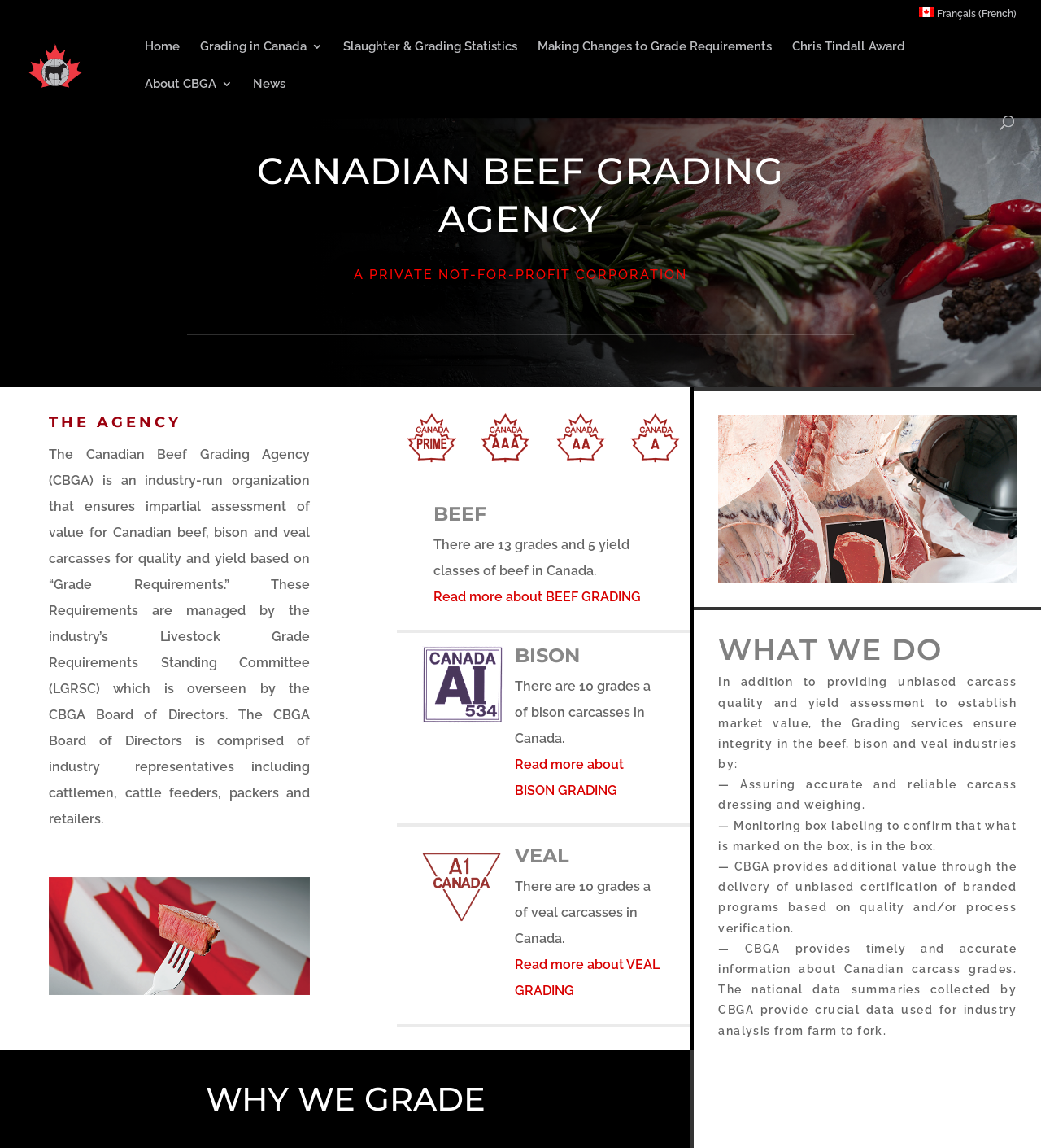Find the bounding box coordinates of the element to click in order to complete this instruction: "Read about Livestock Grade Requirements". The bounding box coordinates must be four float numbers between 0 and 1, denoted as [left, top, right, bottom].

[0.667, 0.928, 0.943, 0.962]